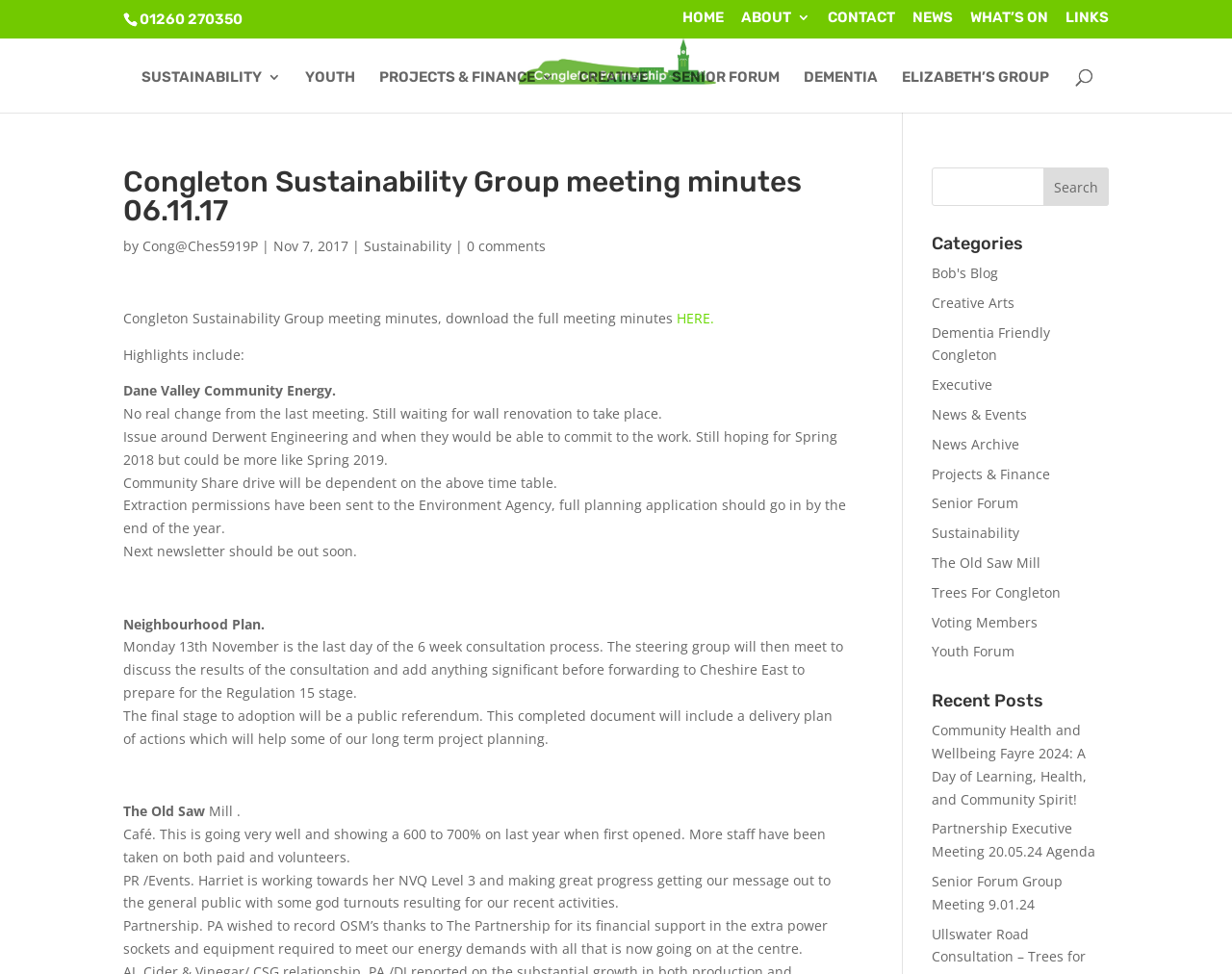Select the bounding box coordinates of the element I need to click to carry out the following instruction: "Search for something".

[0.157, 0.038, 0.877, 0.04]